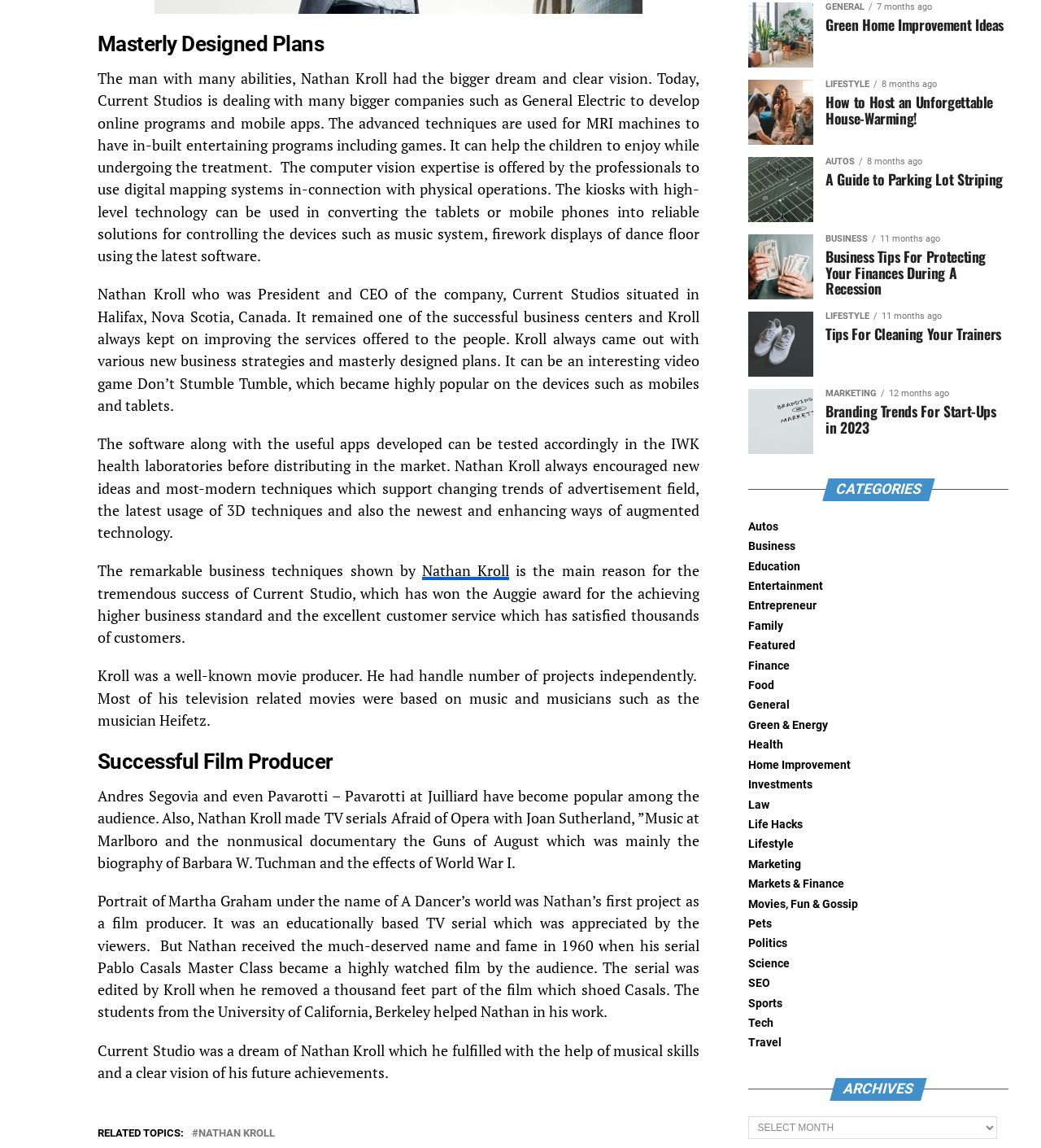Determine the bounding box coordinates of the clickable element to complete this instruction: "Read recent comments". Provide the coordinates in the format of four float numbers between 0 and 1, [left, top, right, bottom].

None